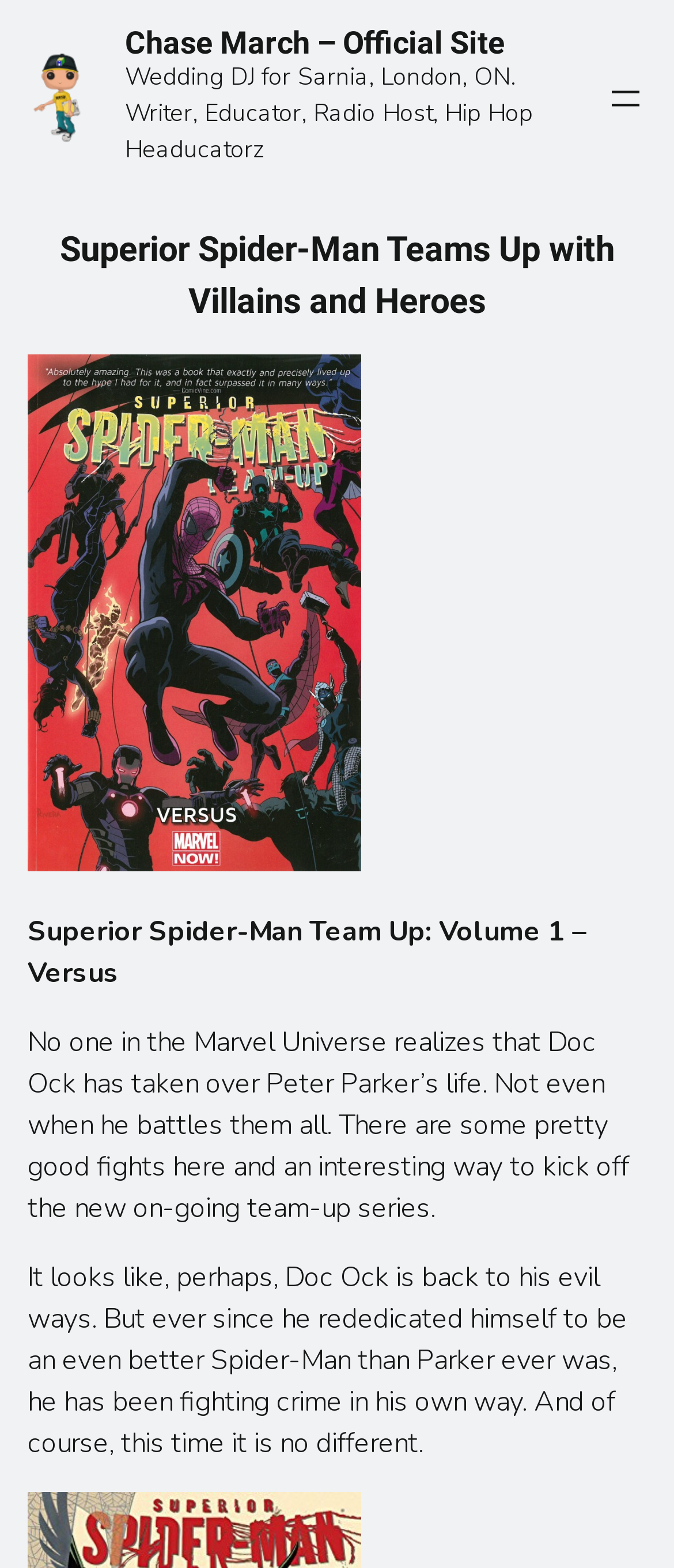What is the location of Chase March's wedding DJ services?
Using the image, elaborate on the answer with as much detail as possible.

From the StaticText element, we can see that Chase March offers wedding DJ services in Sarnia, London, ON.